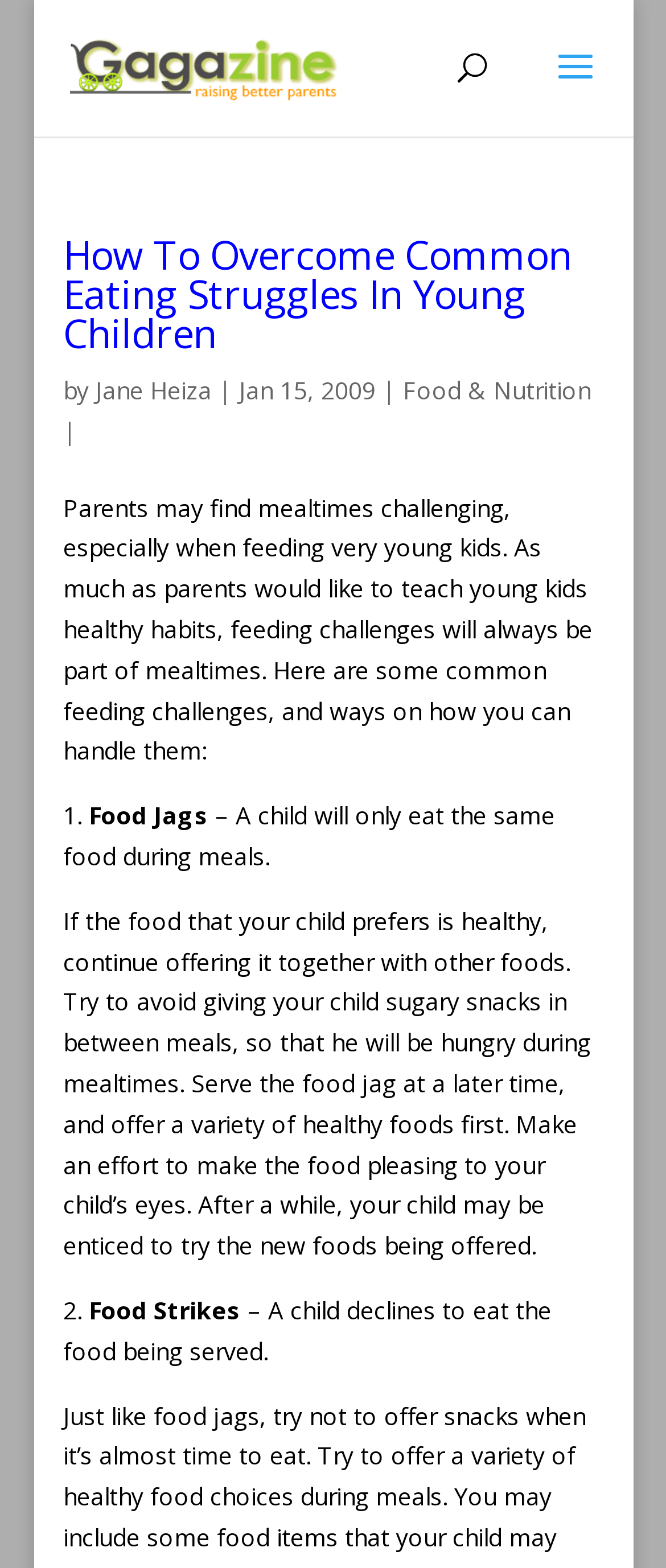Generate the main heading text from the webpage.

How To Overcome Common Eating Struggles In Young Children